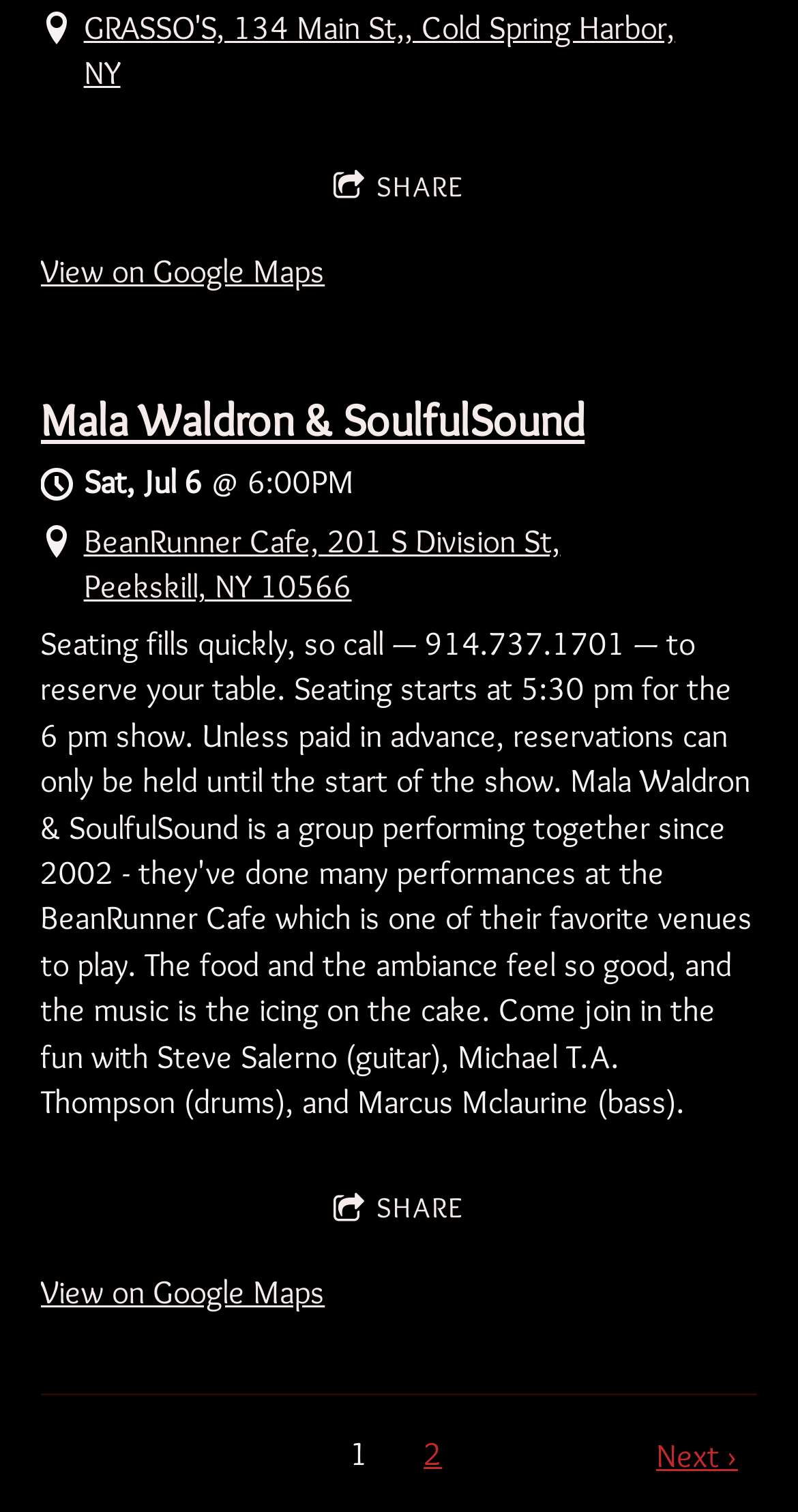Can you find the bounding box coordinates for the element that needs to be clicked to execute this instruction: "View Mala Waldron & SoulfulSound's details"? The coordinates should be given as four float numbers between 0 and 1, i.e., [left, top, right, bottom].

[0.051, 0.26, 0.733, 0.296]